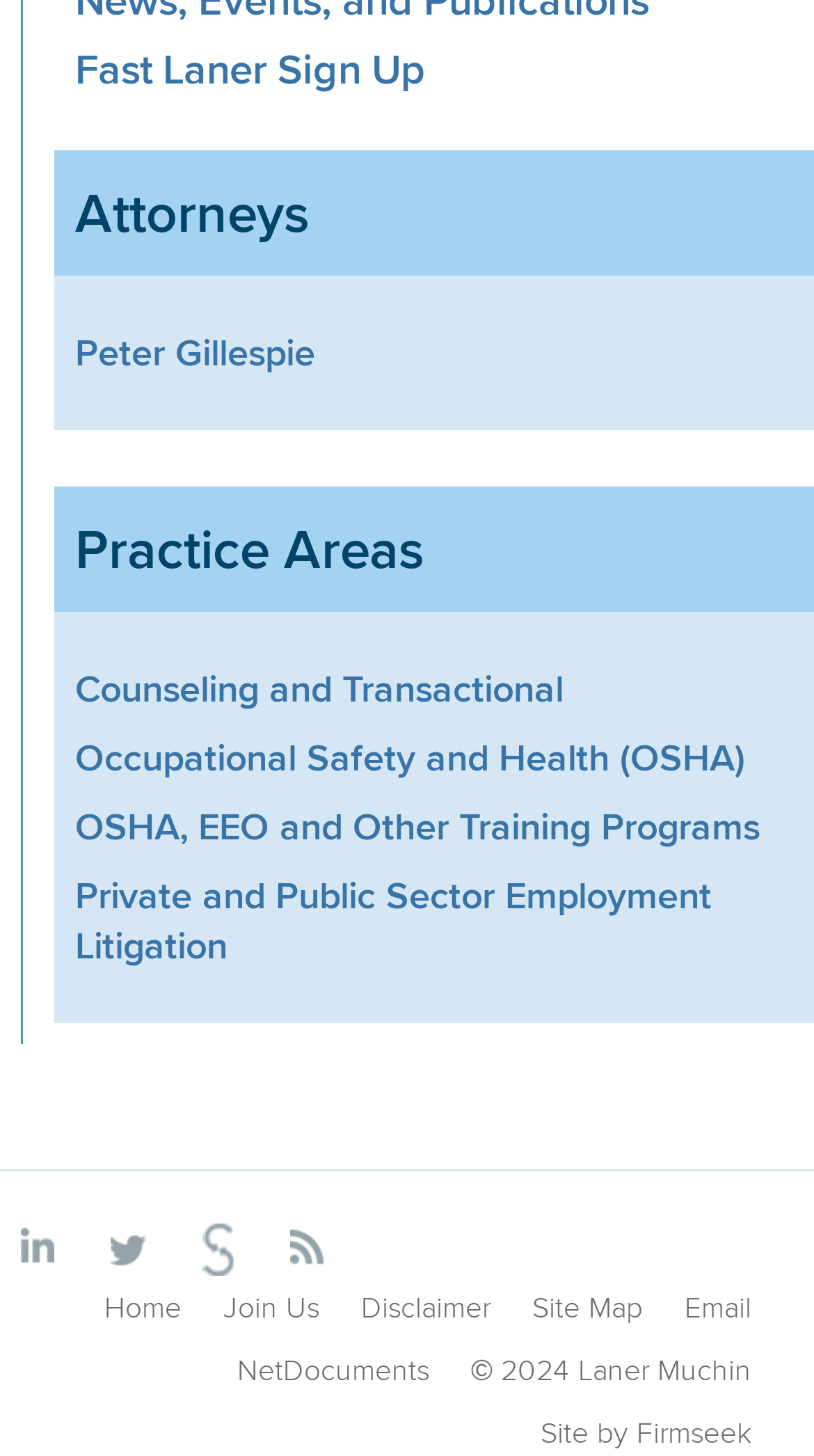Bounding box coordinates are to be given in the format (top-left x, top-left y, bottom-right x, bottom-right y). All values must be floating point numbers between 0 and 1. Provide the bounding box coordinate for the UI element described as: Join Us

[0.274, 0.883, 0.392, 0.912]